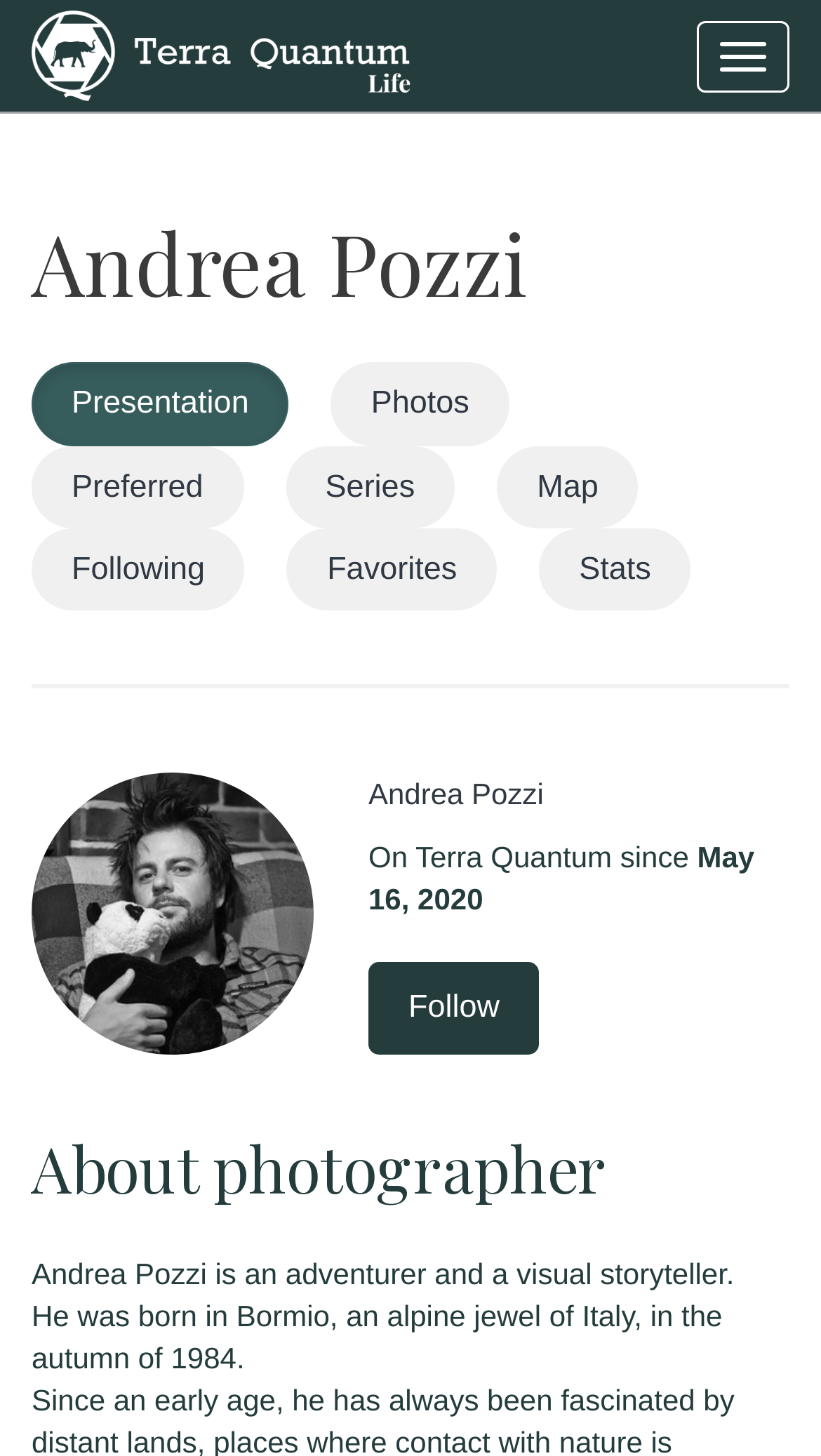Please determine the bounding box coordinates of the section I need to click to accomplish this instruction: "Visit the Terra Quantum homepage".

[0.0, 0.0, 0.538, 0.072]